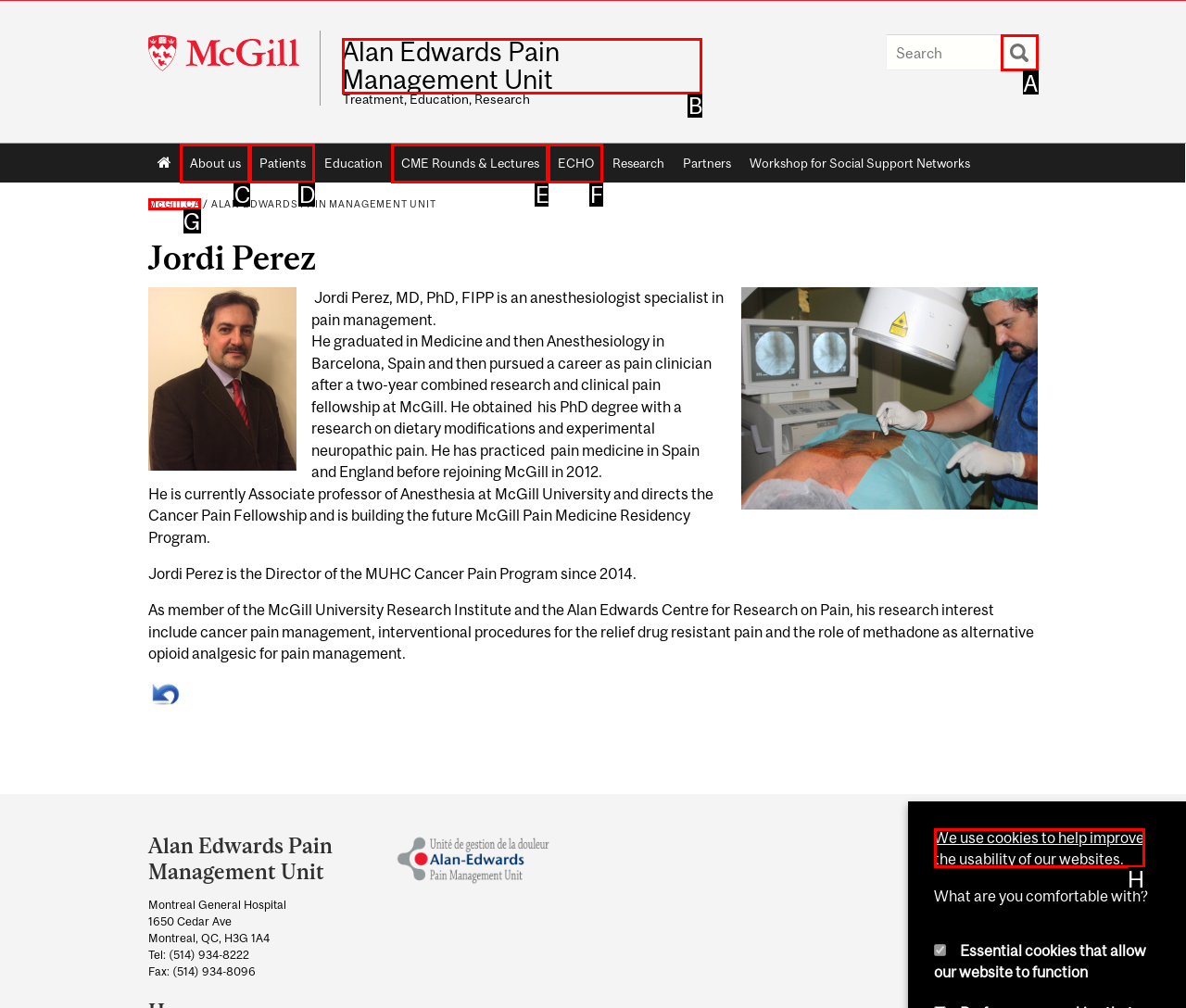Provide the letter of the HTML element that you need to click on to perform the task: Visit the Alan Edwards Pain Management Unit website.
Answer with the letter corresponding to the correct option.

B